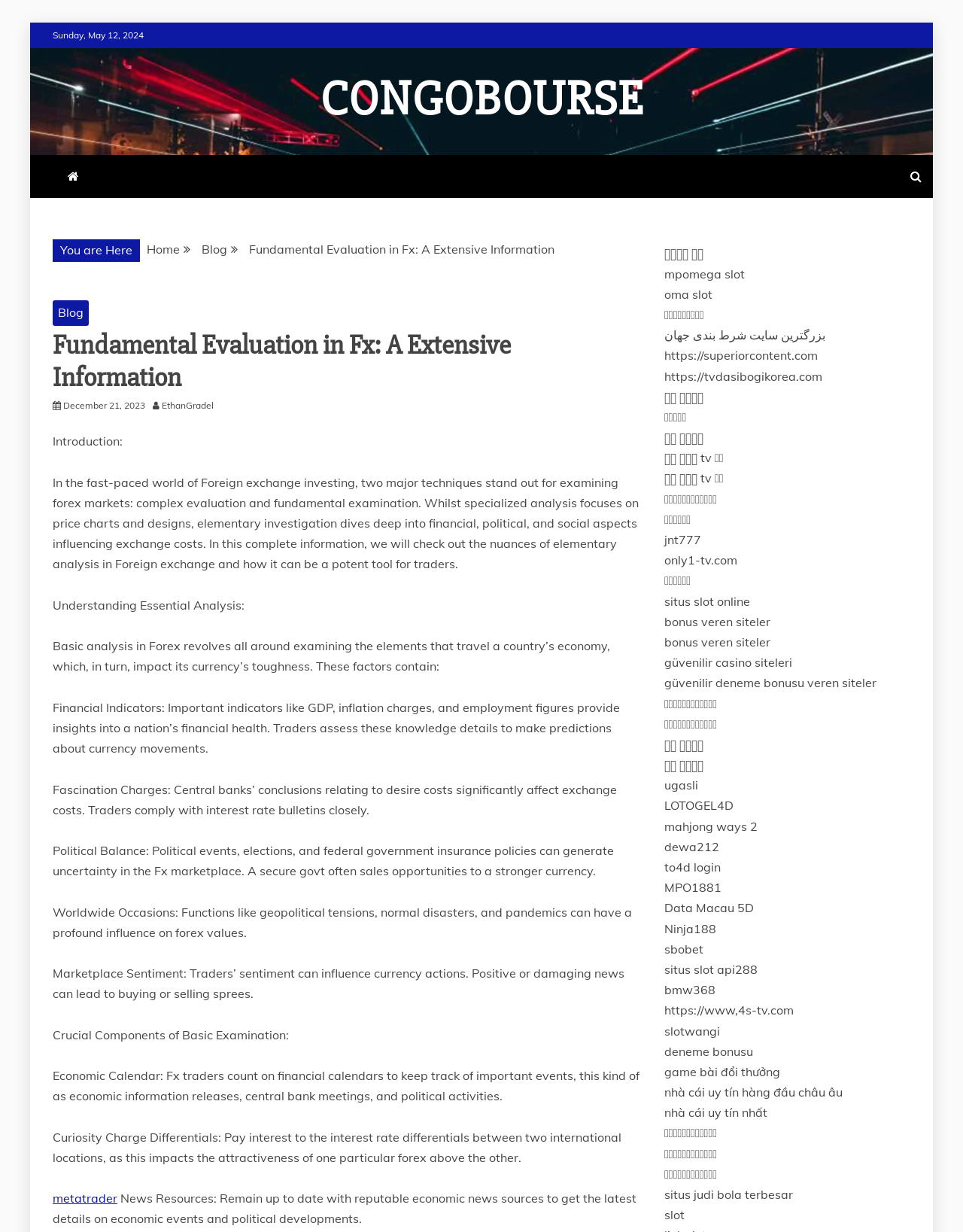Provide the bounding box coordinates of the HTML element this sentence describes: "무료 실시간 tv 중계". The bounding box coordinates consist of four float numbers between 0 and 1, i.e., [left, top, right, bottom].

[0.69, 0.382, 0.751, 0.394]